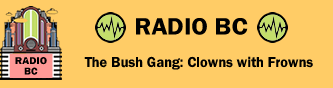Create an exhaustive description of the image.

The image features the title and theme of a radio segment titled "The Bush Gang: Clowns with Frowns," presented by RADIO BC. The design includes an illustrative logo on the left, which appears to depict a stylized radio with visual elements suggesting sound waves, symbolizing the audio nature of the broadcast. The title "RADIO BC" is prominently displayed, drawing attention to the radio station's identity. The vibrant yellow background enhances the overall aesthetic, creating a lively and engaging look that invites listeners to explore the content presented in this segment. The combination of visuals and text communicates a sense of humor and critique inherent to the show's commentary.